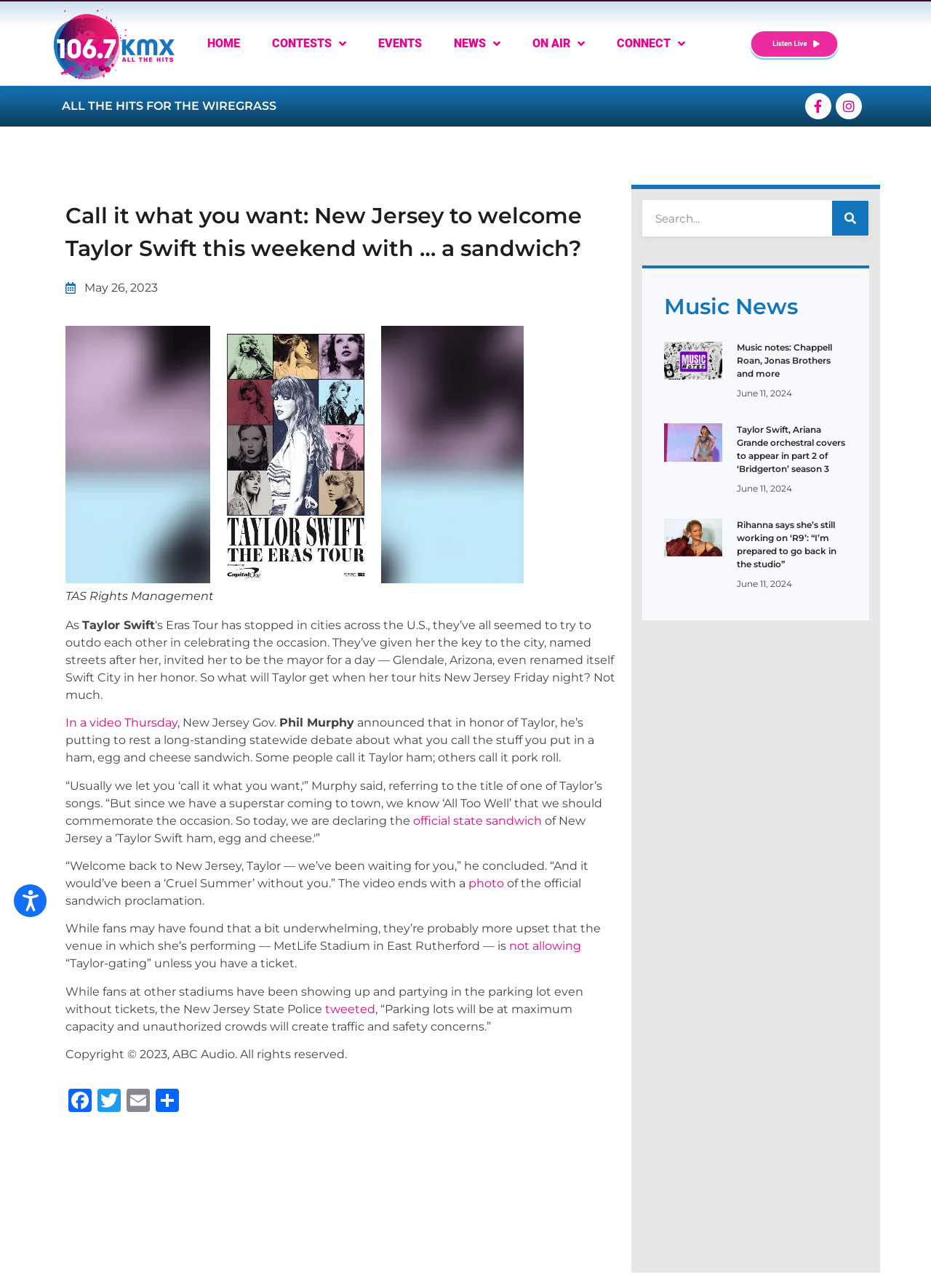Find the bounding box coordinates for the area that should be clicked to accomplish the instruction: "Click on the 'Listen Live' button".

[0.775, 0.016, 0.931, 0.052]